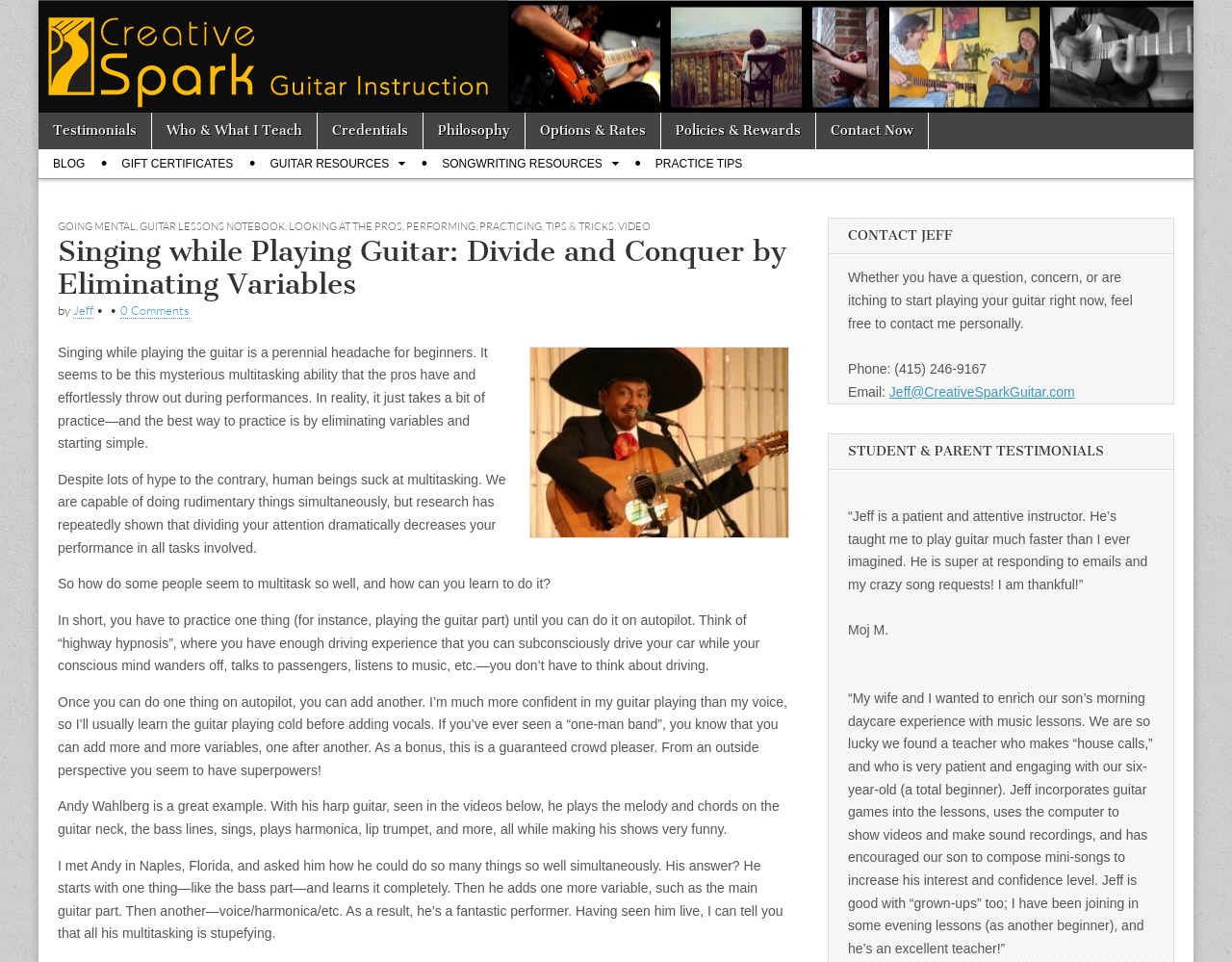What is the text of the webpage's headline?

Singing while Playing Guitar: Divide and Conquer by Eliminating Variables